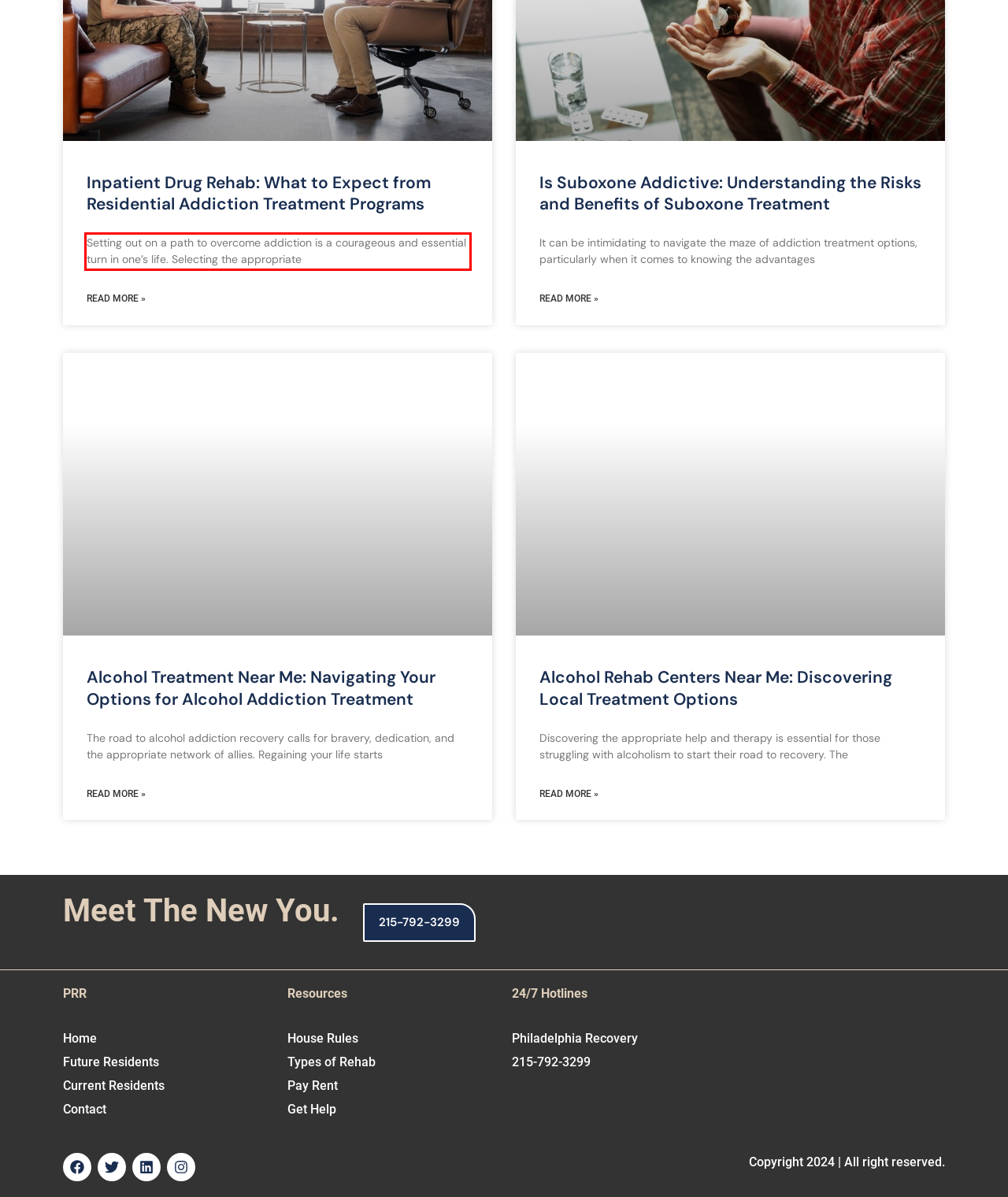Please perform OCR on the text within the red rectangle in the webpage screenshot and return the text content.

Setting out on a path to overcome addiction is a courageous and essential turn in one’s life. Selecting the appropriate